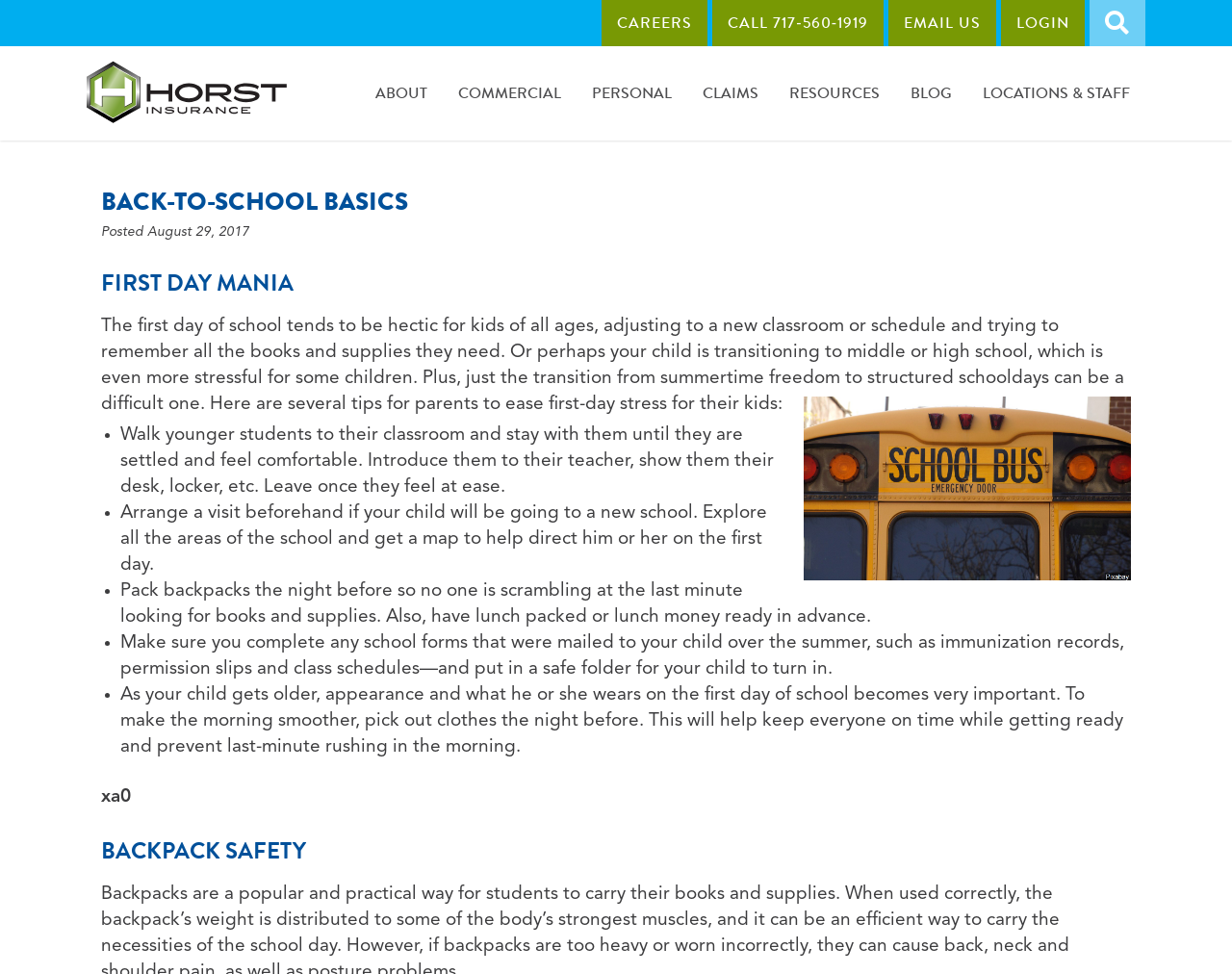Answer the following inquiry with a single word or phrase:
What should be done the night before the first day of school?

Pack backpacks